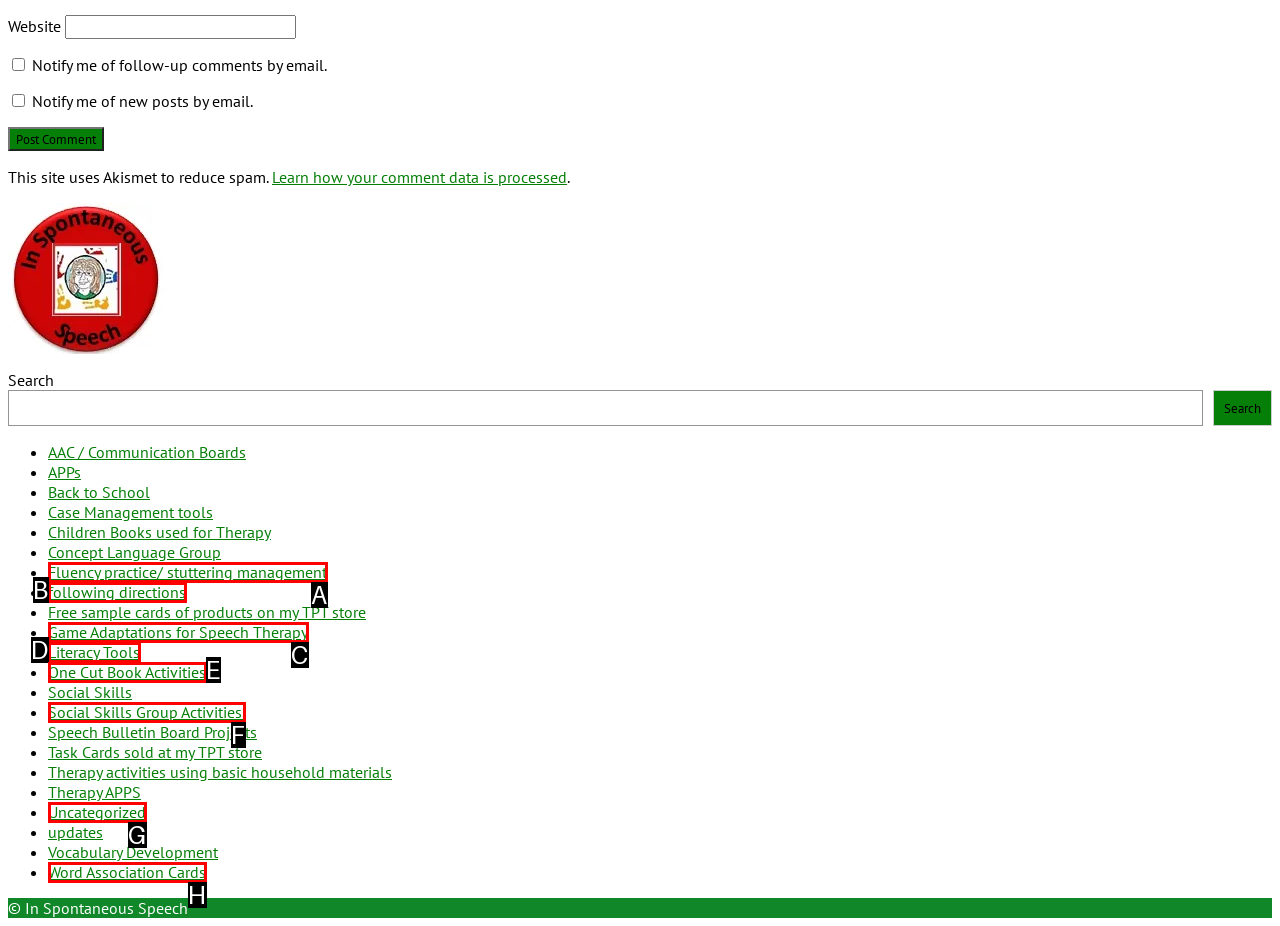Given the description: Laser Resurfacing, pick the option that matches best and answer with the corresponding letter directly.

None